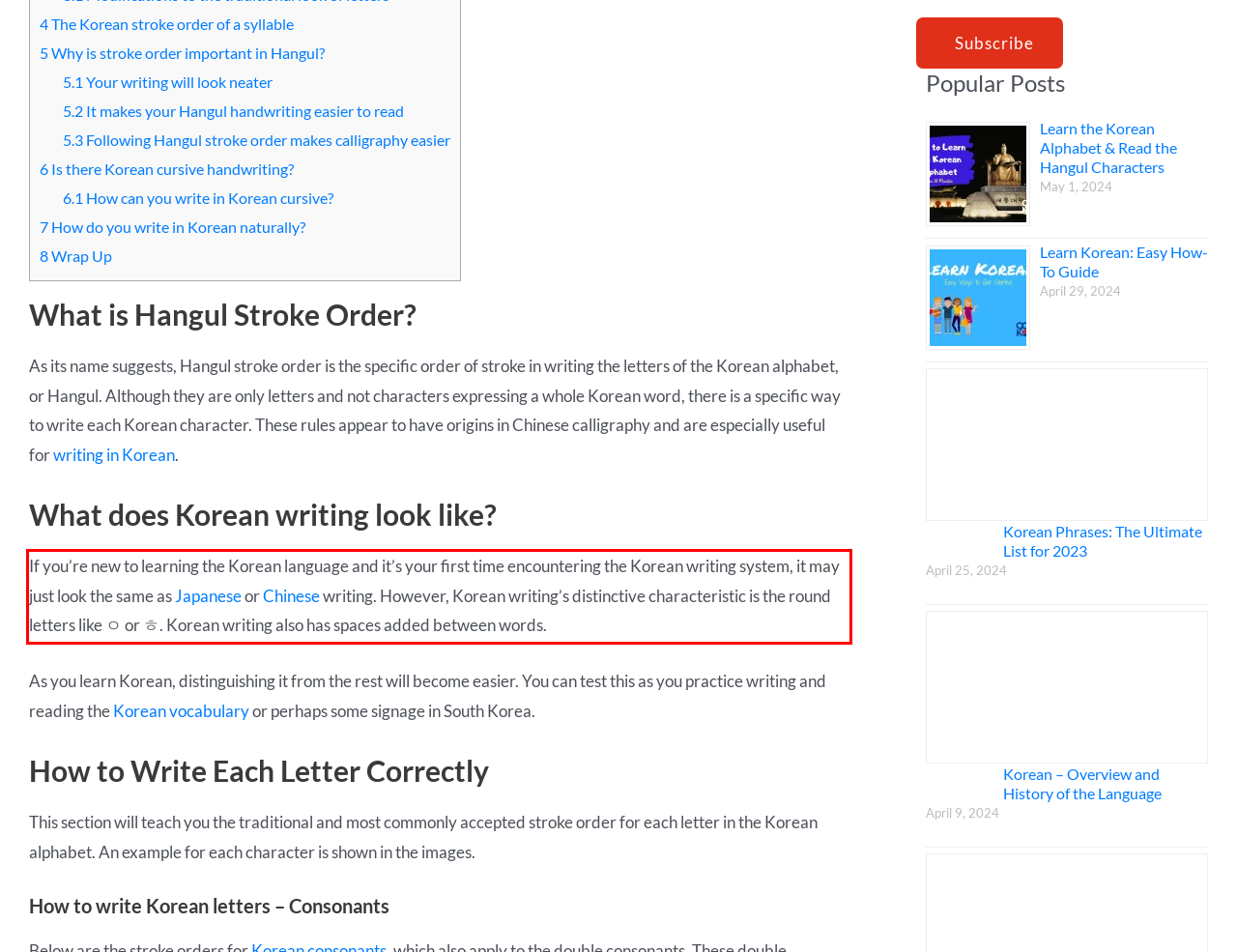Review the webpage screenshot provided, and perform OCR to extract the text from the red bounding box.

If you’re new to learning the Korean language and it’s your first time encountering the Korean writing system, it may just look the same as Japanese or Chinese writing. However, Korean writing’s distinctive characteristic is the round letters like ㅇ or ㅎ. Korean writing also has spaces added between words.